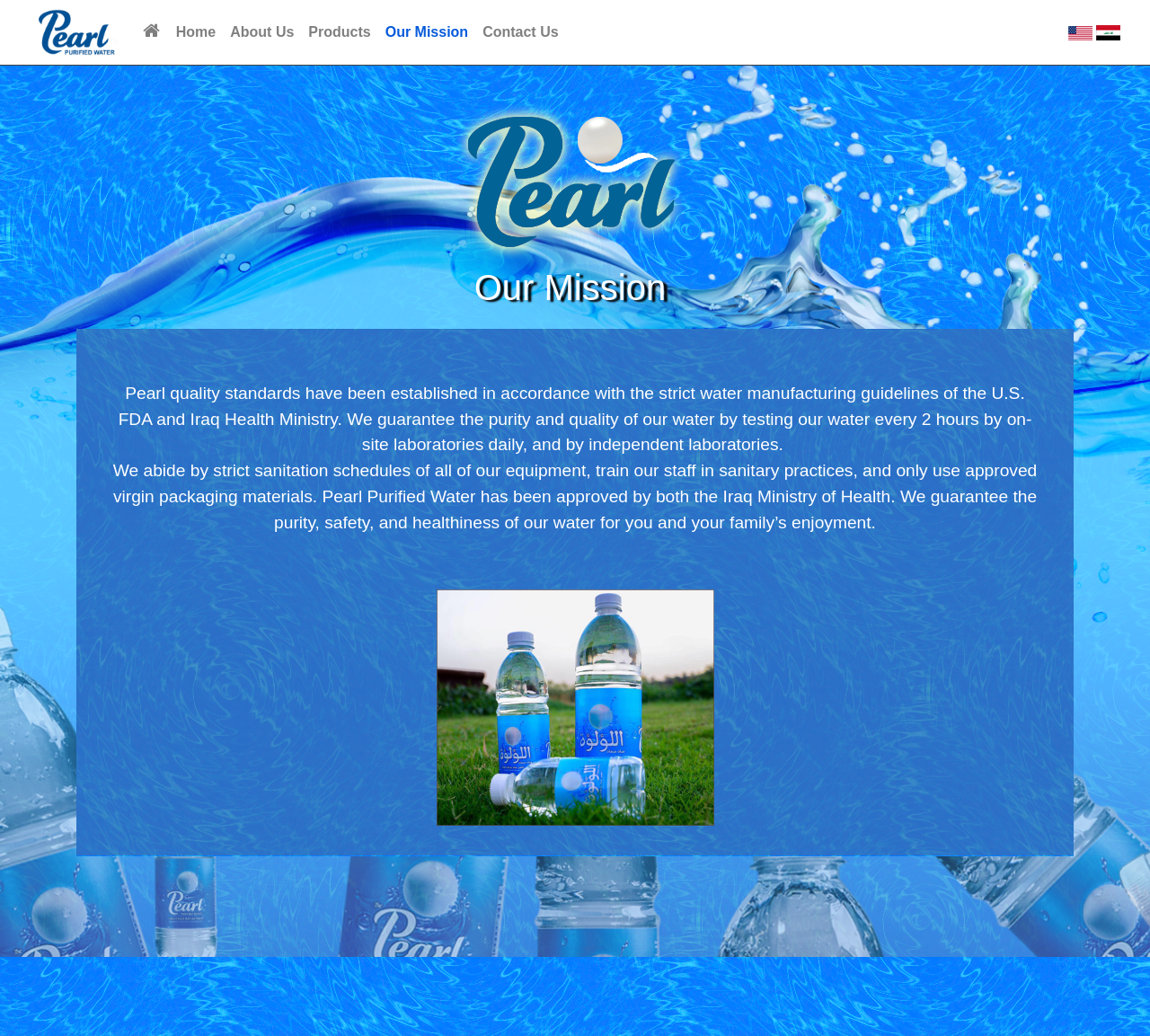Answer this question using a single word or a brief phrase:
What is the company's mission?

Purity and quality of water